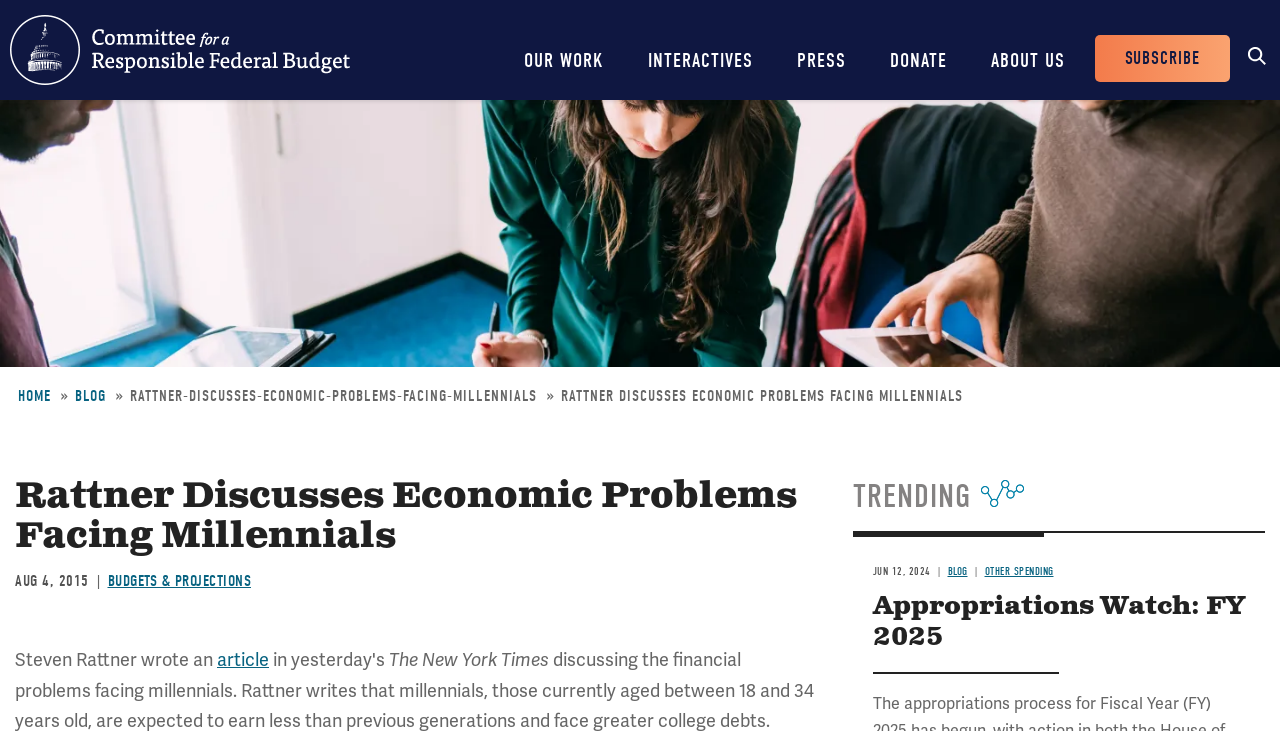From the element description Haven Jayne Boutique, predict the bounding box coordinates of the UI element. The coordinates must be specified in the format (top-left x, top-left y, bottom-right x, bottom-right y) and should be within the 0 to 1 range.

None